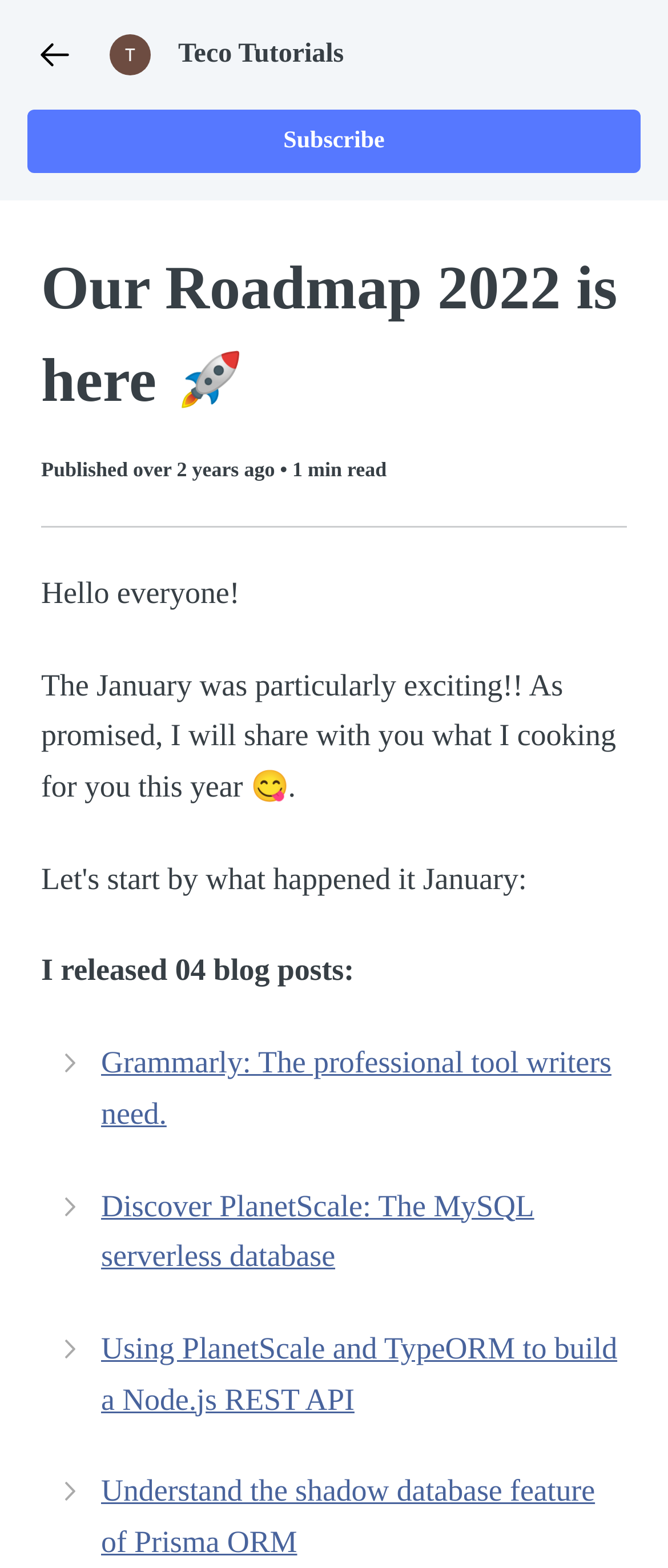Utilize the information from the image to answer the question in detail:
How long does it take to read the roadmap?

I found the information by reading the text '1 min read' which is located near the top of the webpage.